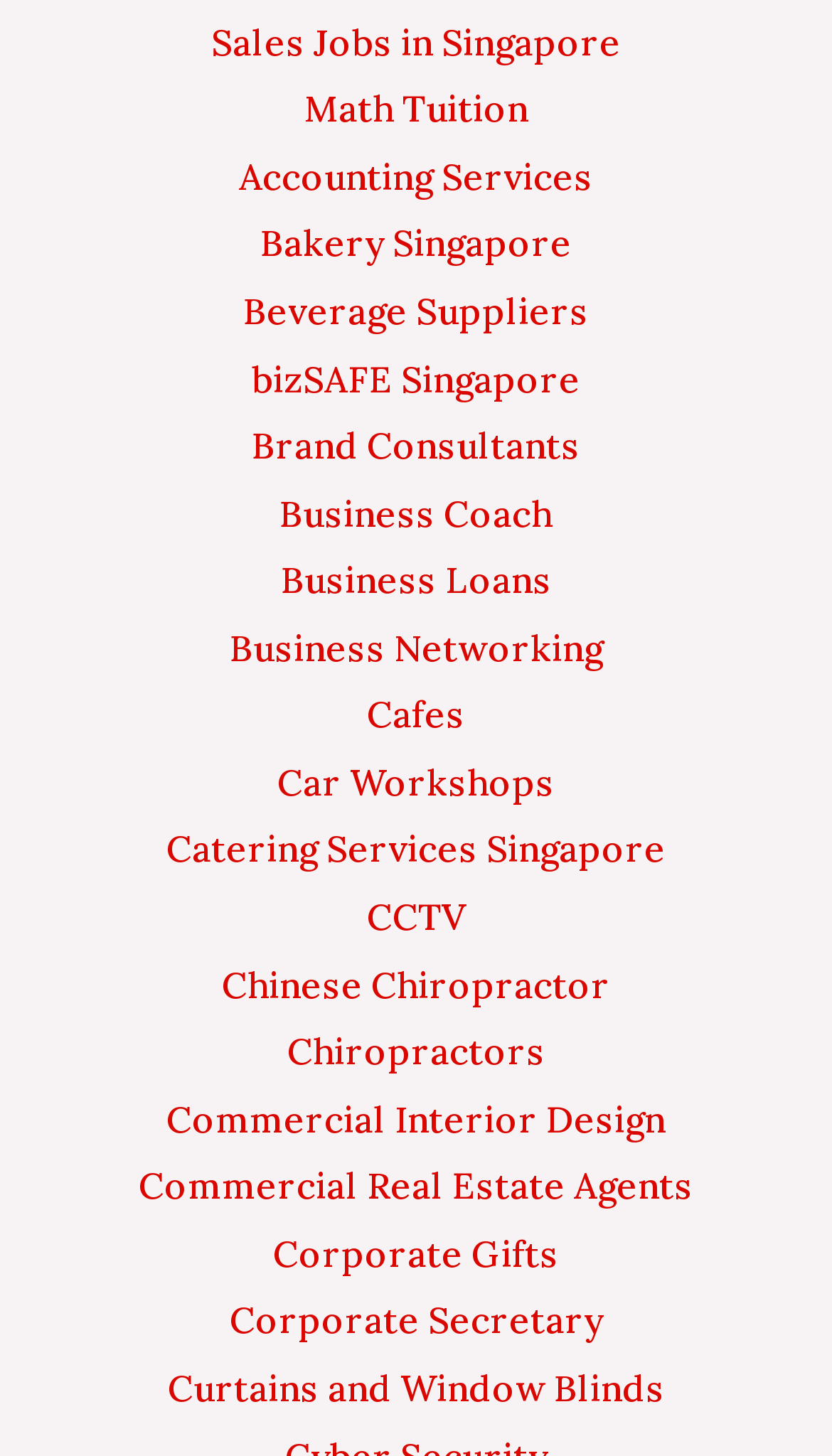By analyzing the image, answer the following question with a detailed response: What is the link next to 'Bakery Singapore'?

By analyzing the bounding box coordinates, I found that the link 'Beverage Suppliers' has a similar x1 value (0.292) to 'Bakery Singapore' (0.313), and its y1 value (0.198) is close to the y2 value of 'Bakery Singapore' (0.184), indicating that it is located next to 'Bakery Singapore'.